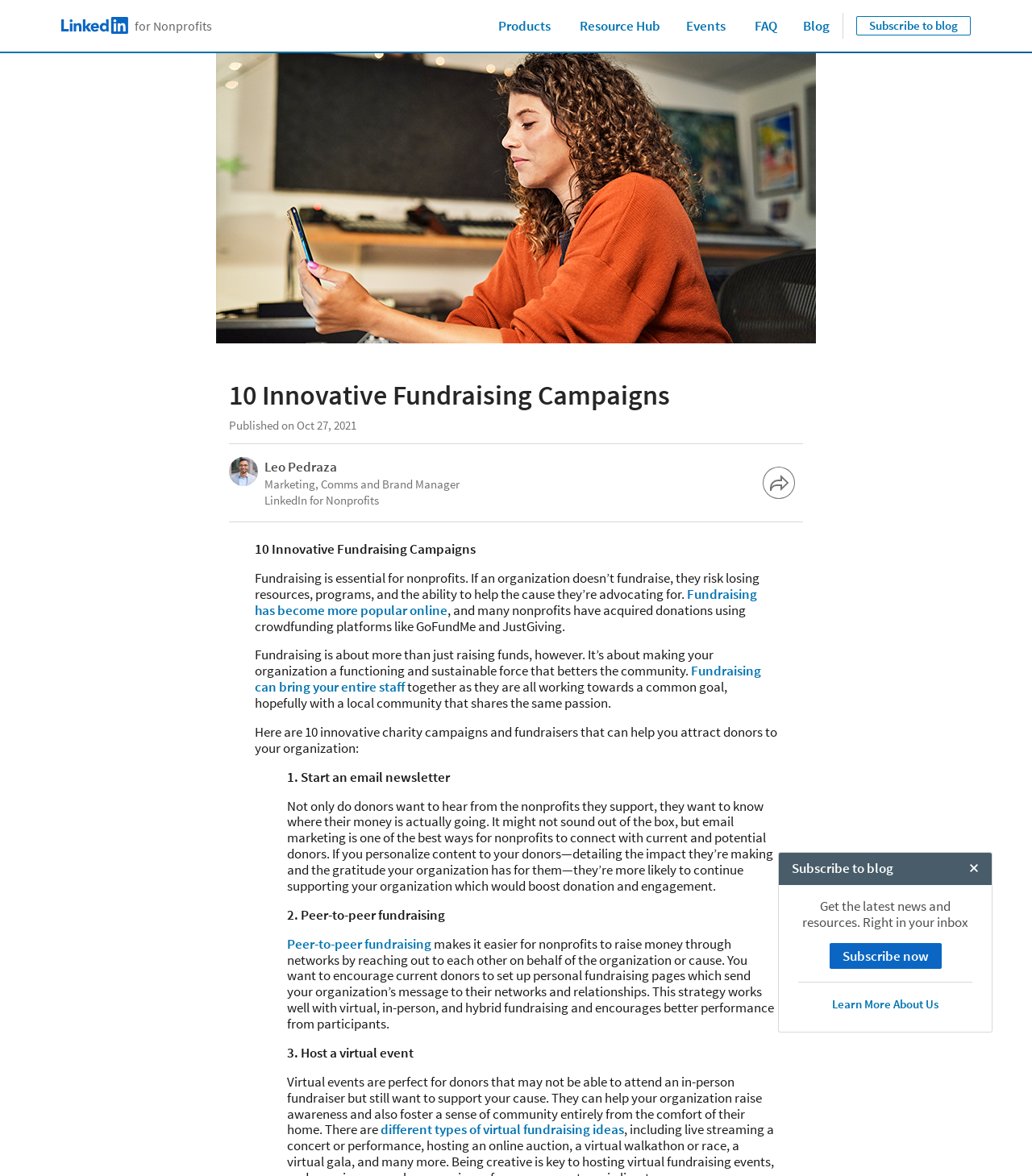Provide an in-depth caption for the contents of the webpage.

This webpage is about fundraising ideas for nonprofit organizations. At the top, there are two buttons, "Skip to main content" and "Close jump menu", followed by a LinkedIn logo and a navigation menu with links to "Products", "Resource Hub", "Events", "FAQ", "Blog", and "Subscribe to blog". 

Below the navigation menu, there is a heading "10 Innovative Fundraising Campaigns" and a published date "Oct 27, 2021". Next to the heading, there is a photo of Leo Pedraza, the marketing, comms, and brand manager at LinkedIn for Nonprofits. 

The main content of the webpage starts with a brief introduction to the importance of fundraising for nonprofits, followed by a list of 10 innovative charity campaigns and fundraisers. The first three campaigns mentioned are starting an email newsletter, peer-to-peer fundraising, and hosting a virtual event. Each campaign has a brief description explaining its benefits and how it can help attract donors to a nonprofit organization.

On the right side of the webpage, there is a section with a button "Subscribe to blog" and a text "Get the latest news and resources. Right in your inbox". Below this section, there is a separator line, followed by a link "Learn More About Us".